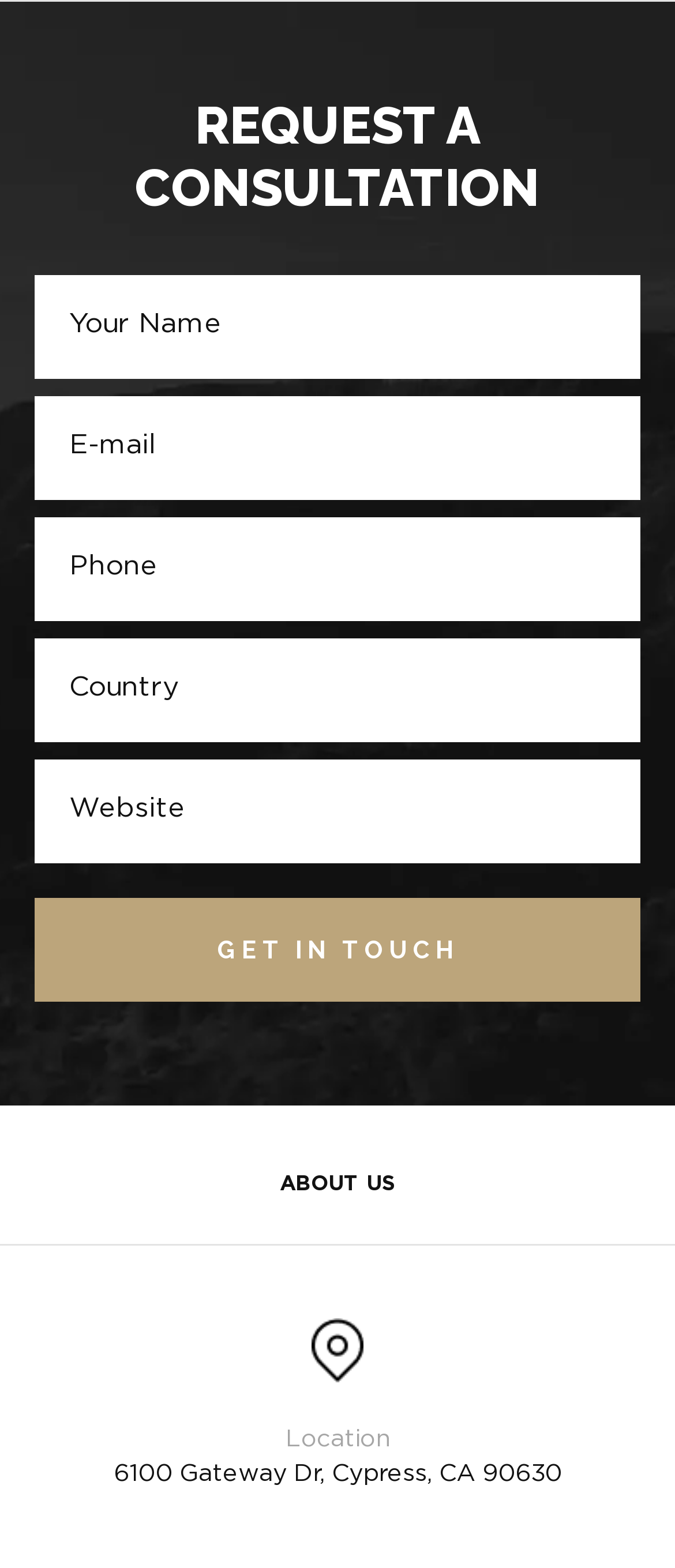How many textboxes are there on the page?
Please provide a single word or phrase in response based on the screenshot.

5